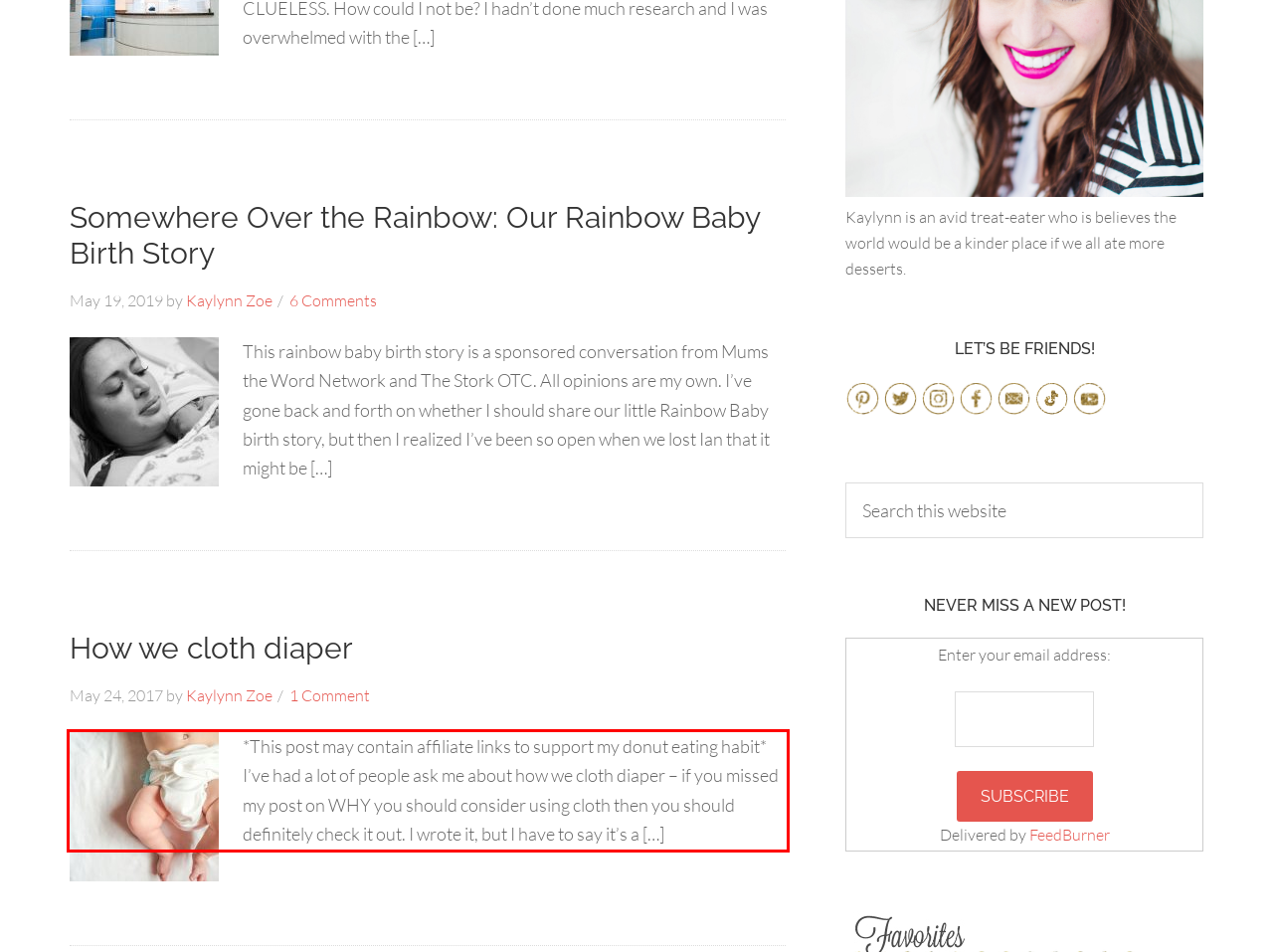Analyze the red bounding box in the provided webpage screenshot and generate the text content contained within.

*This post may contain affiliate links to support my donut eating habit* I’ve had a lot of people ask me about how we cloth diaper – if you missed my post on WHY you should consider using cloth then you should definitely check it out. I wrote it, but I have to say it’s a […]